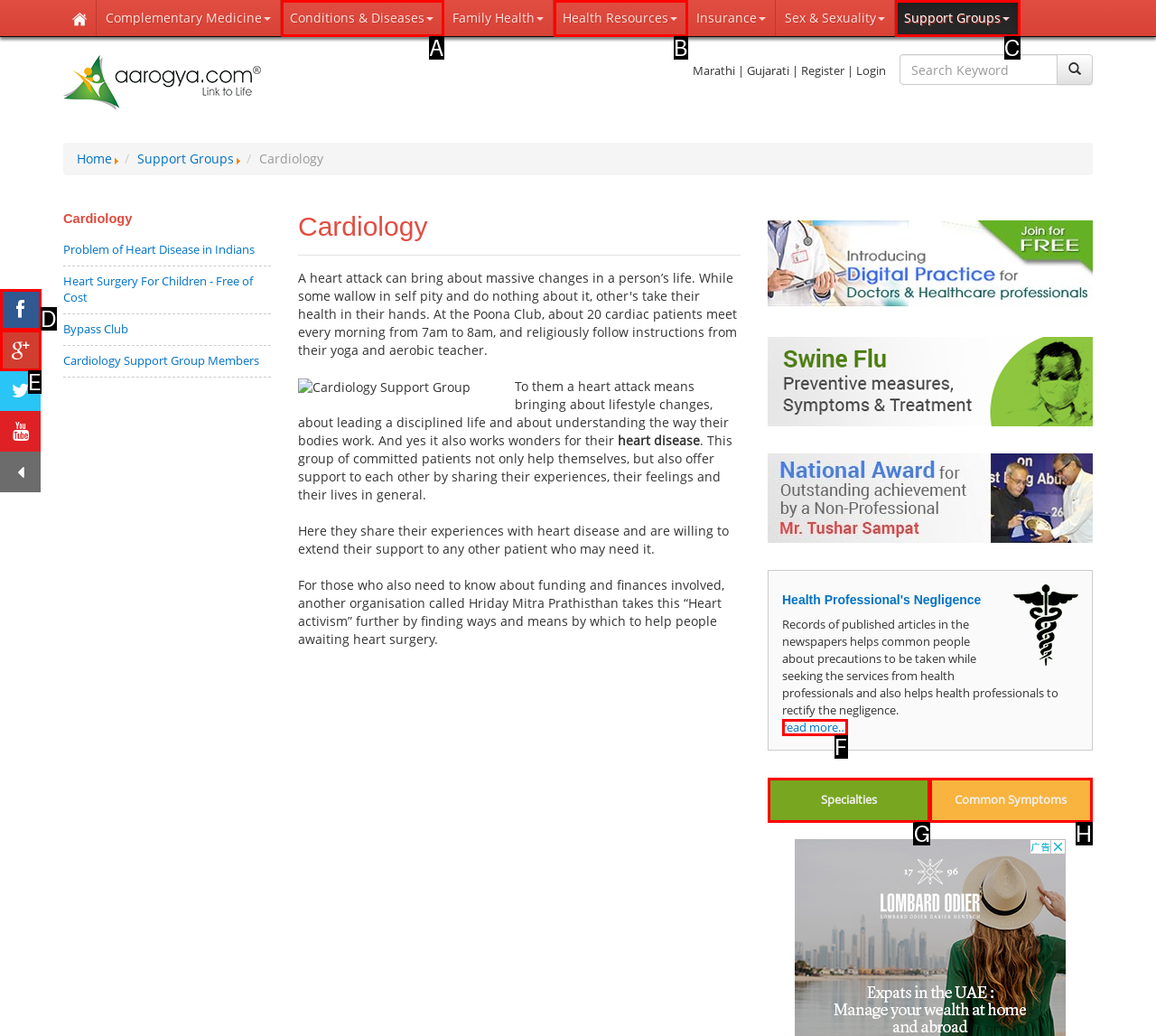Pick the HTML element that should be clicked to execute the task: Read more about 'Health Professional's Negligence'
Respond with the letter corresponding to the correct choice.

F